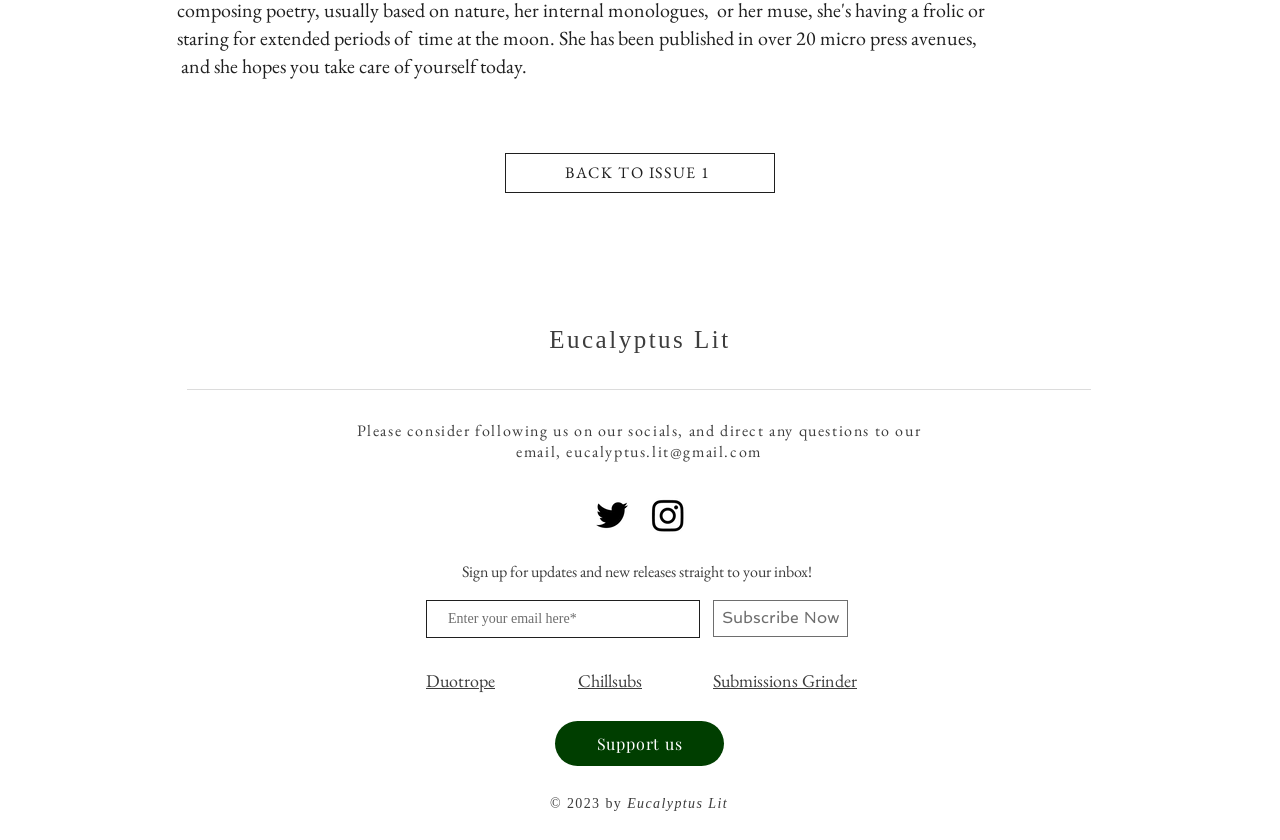Find the bounding box coordinates of the clickable element required to execute the following instruction: "Click on the 'Subscribe Now' button". Provide the coordinates as four float numbers between 0 and 1, i.e., [left, top, right, bottom].

[0.557, 0.714, 0.662, 0.758]